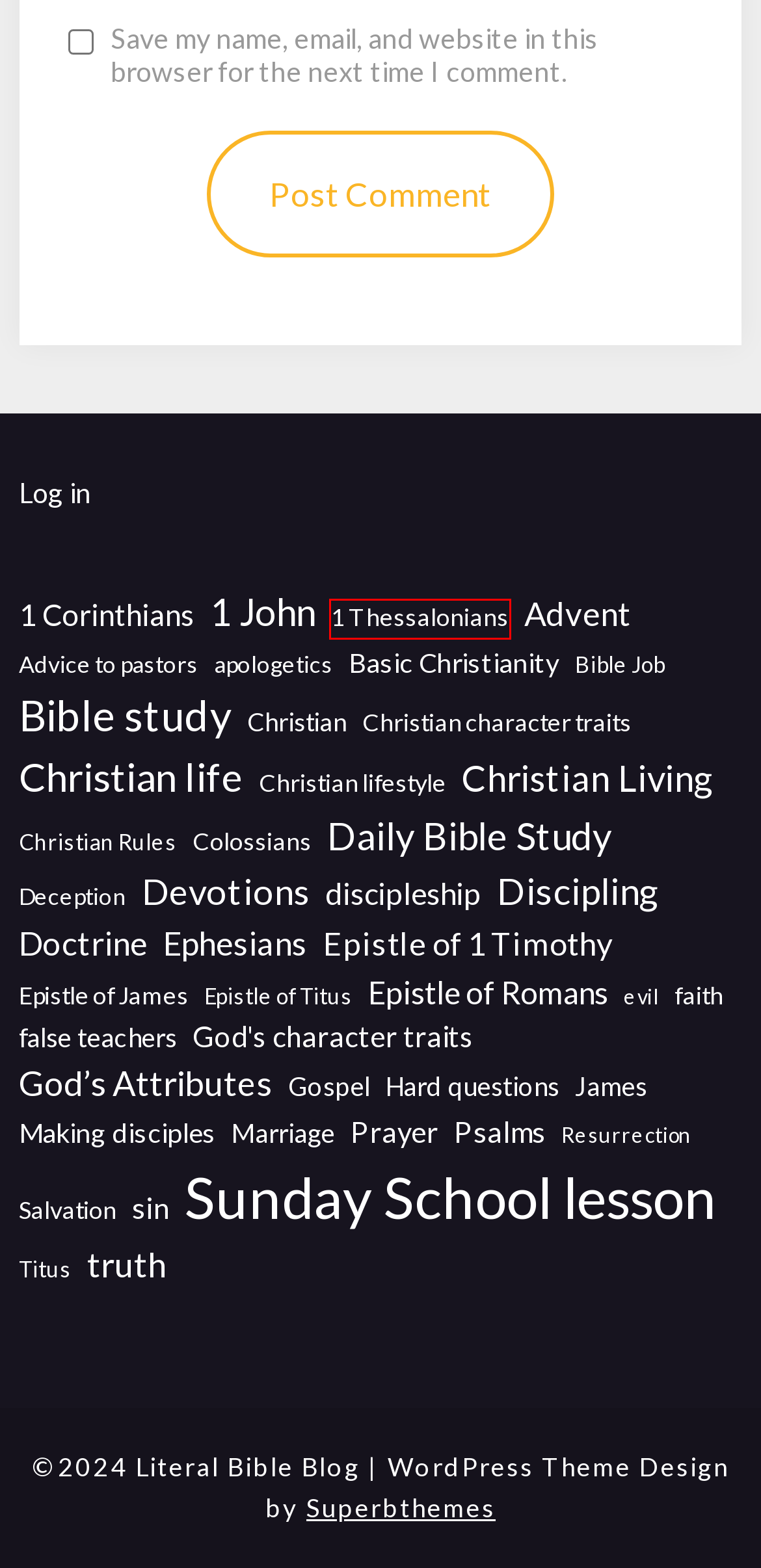You have a screenshot of a webpage with a red bounding box around an element. Select the webpage description that best matches the new webpage after clicking the element within the red bounding box. Here are the descriptions:
A. Epistle of Romans – Literal Bible Blog
B. James – Literal Bible Blog
C. 1 John – Literal Bible Blog
D. Ephesians – Literal Bible Blog
E. Christian – Literal Bible Blog
F. truth – Literal Bible Blog
G. Resurrection – Literal Bible Blog
H. 1 Thessalonians – Literal Bible Blog

H